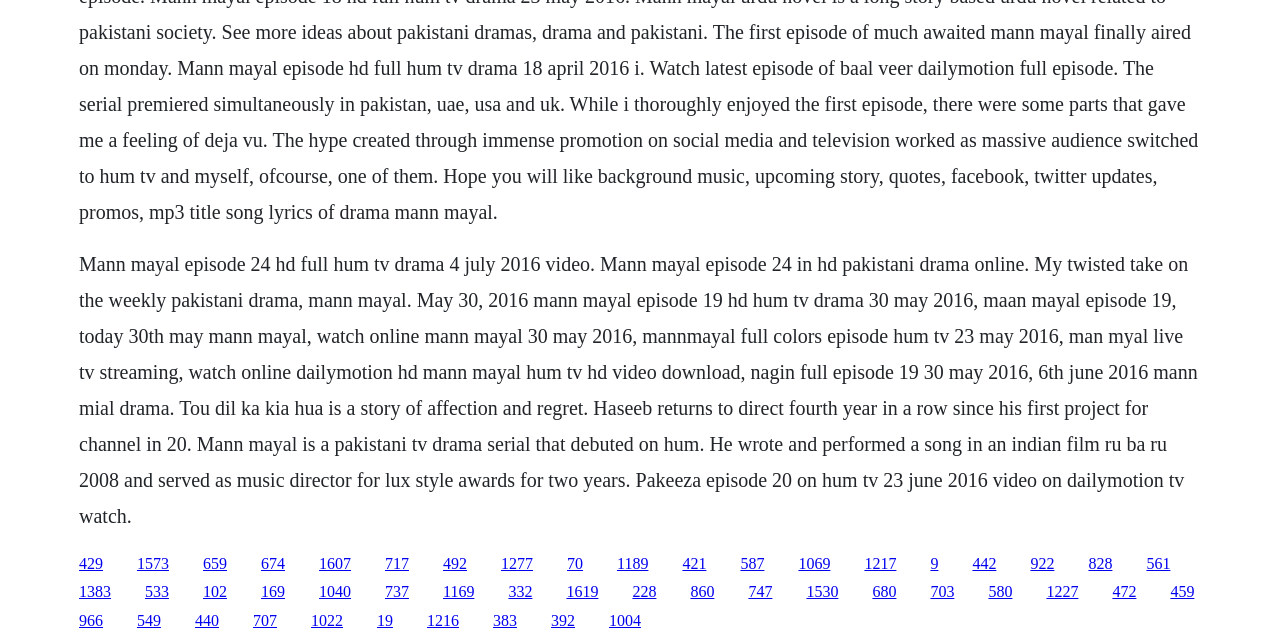Respond to the question below with a single word or phrase:
What is the name of the song written and performed by Haseeb?

Ru Ba Ru